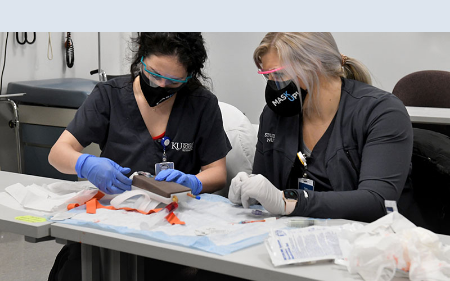What is on the table?
Please look at the screenshot and answer using one word or phrase.

Medical supplies